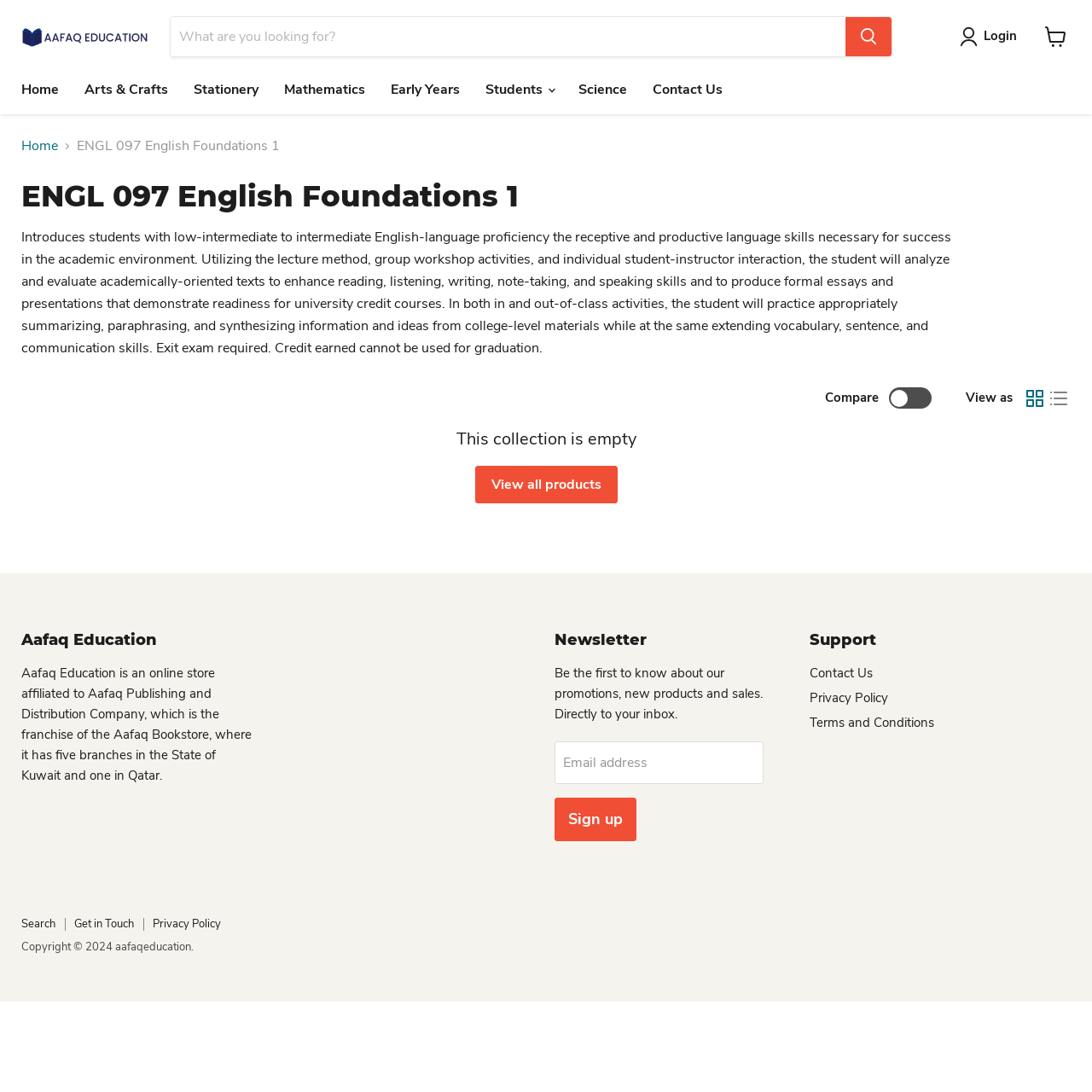Please extract and provide the main headline of the webpage.

ENGL 097 English Foundations 1